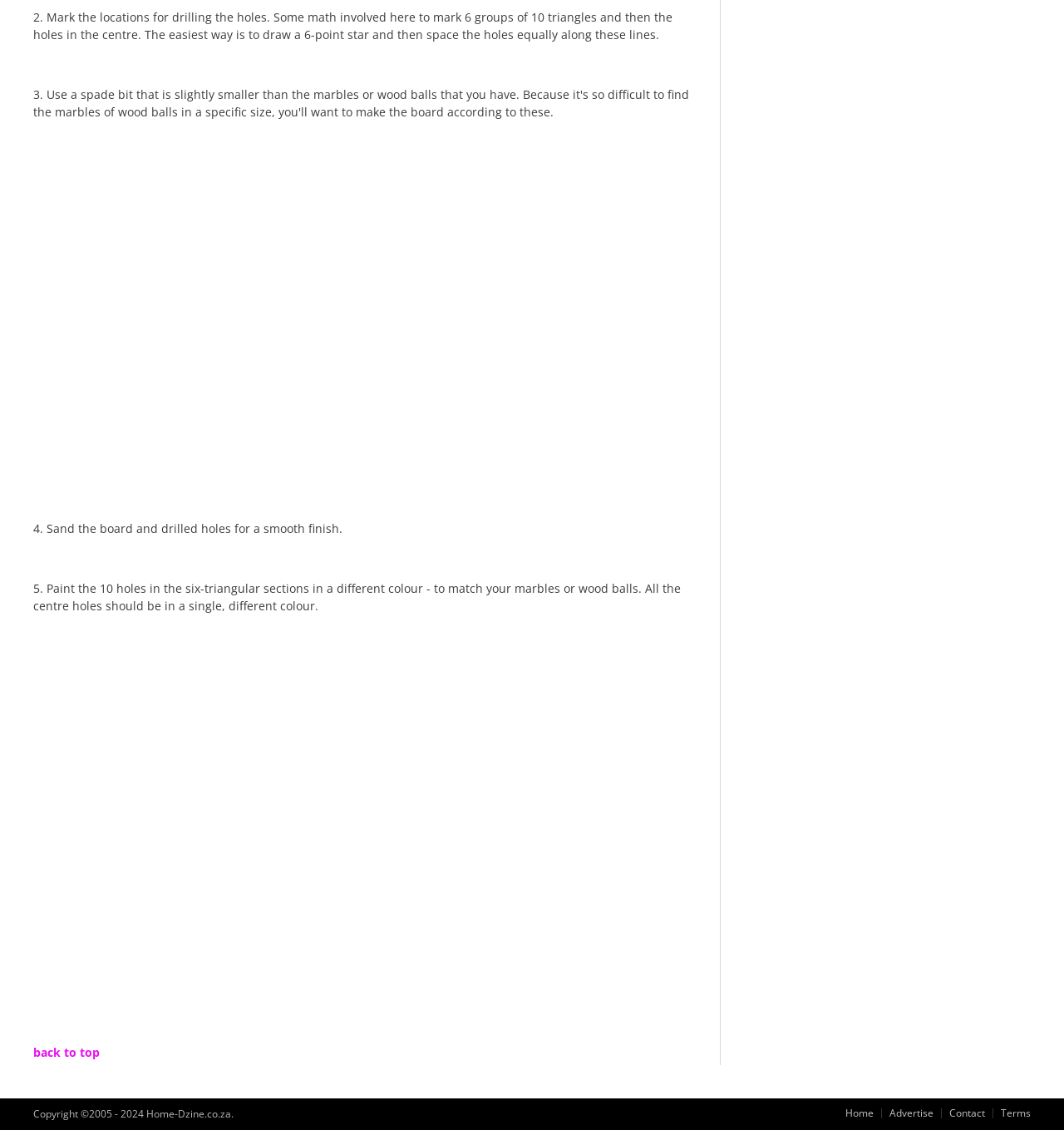Using the description "back to top", locate and provide the bounding box of the UI element.

[0.031, 0.924, 0.094, 0.938]